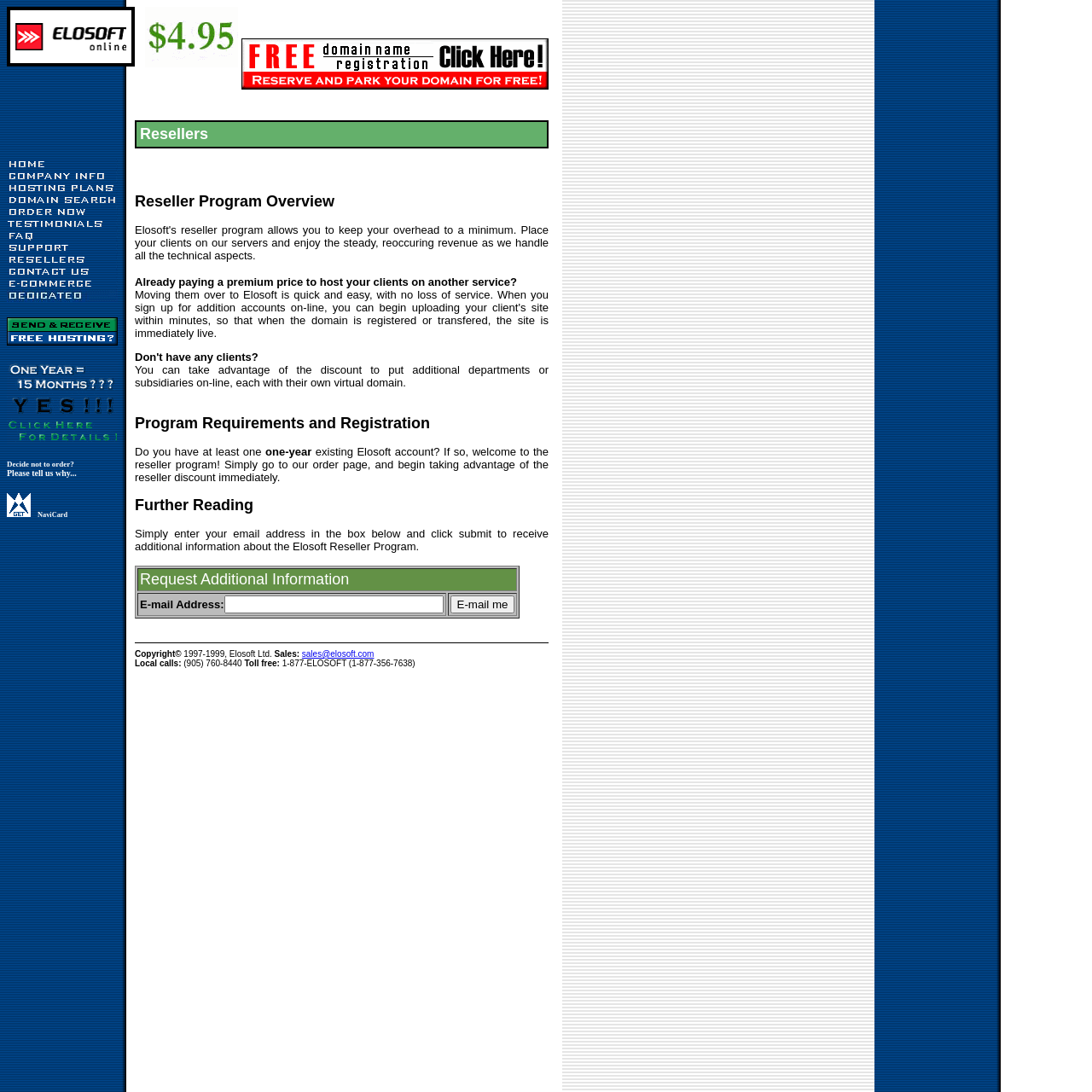Respond to the question below with a single word or phrase:
What is the offer for reserving and parking a domain name?

Free